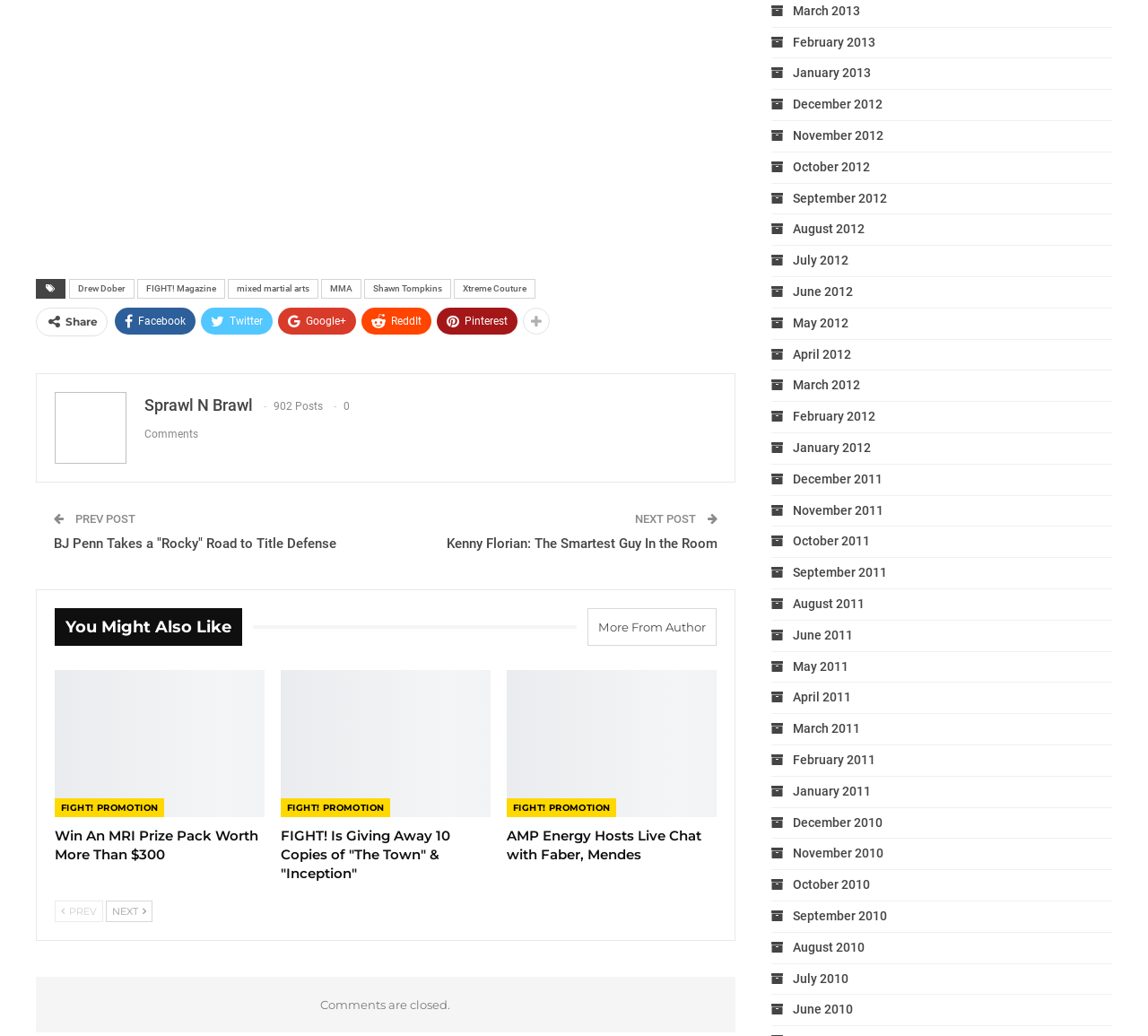Can you provide the bounding box coordinates for the element that should be clicked to implement the instruction: "View previous post"?

[0.048, 0.869, 0.09, 0.89]